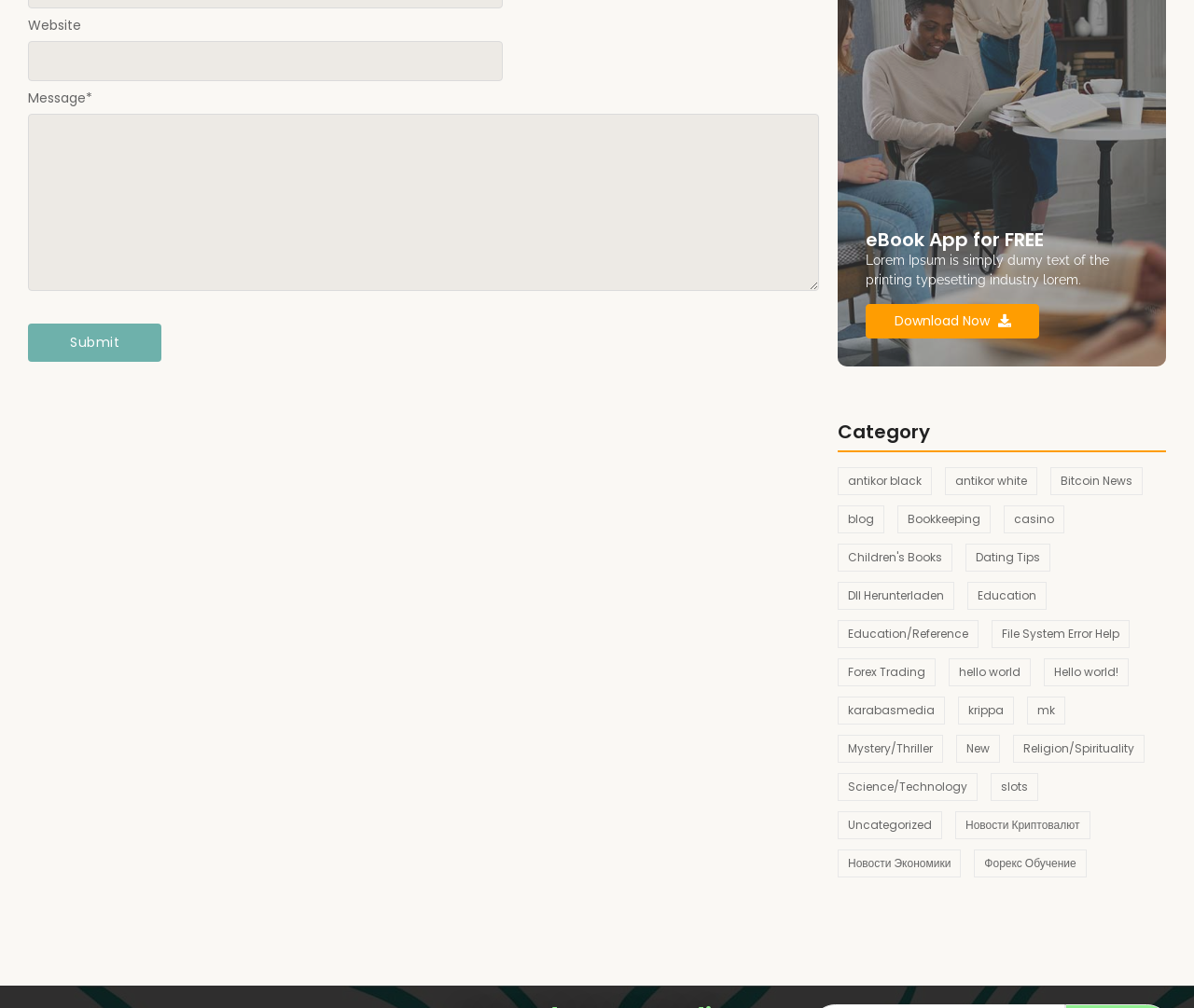From the element description File System Error Help, predict the bounding box coordinates of the UI element. The coordinates must be specified in the format (top-left x, top-left y, bottom-right x, bottom-right y) and should be within the 0 to 1 range.

[0.83, 0.615, 0.946, 0.643]